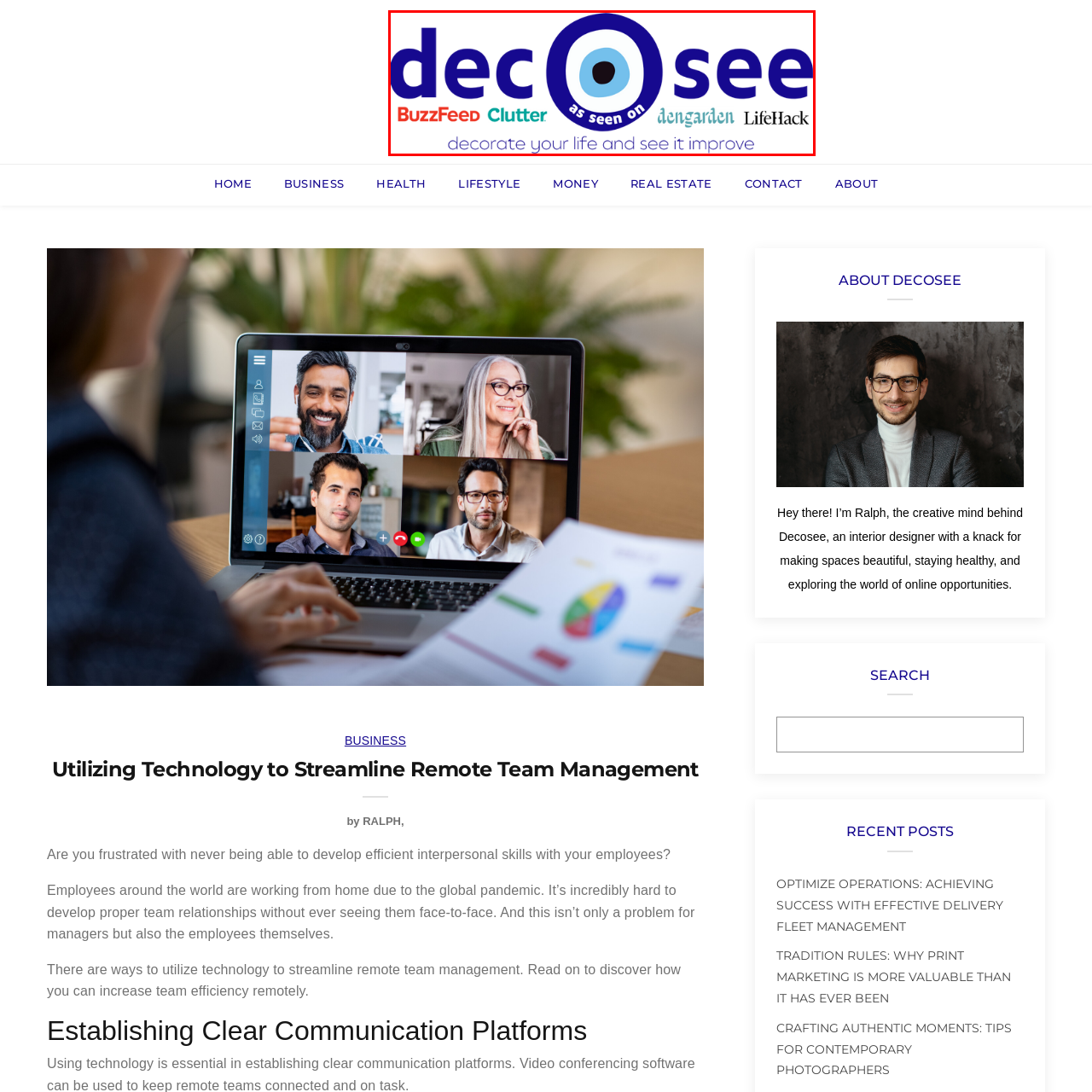What is the focus of the brand's mission?
Look at the image framed by the red bounding box and provide an in-depth response.

The tagline 'decorate your life and see it improve' suggests that the brand's mission is to provide creative solutions for better living environments, which focuses on enhancing personal spaces and overall well-being through decoration and lifestyle choices.